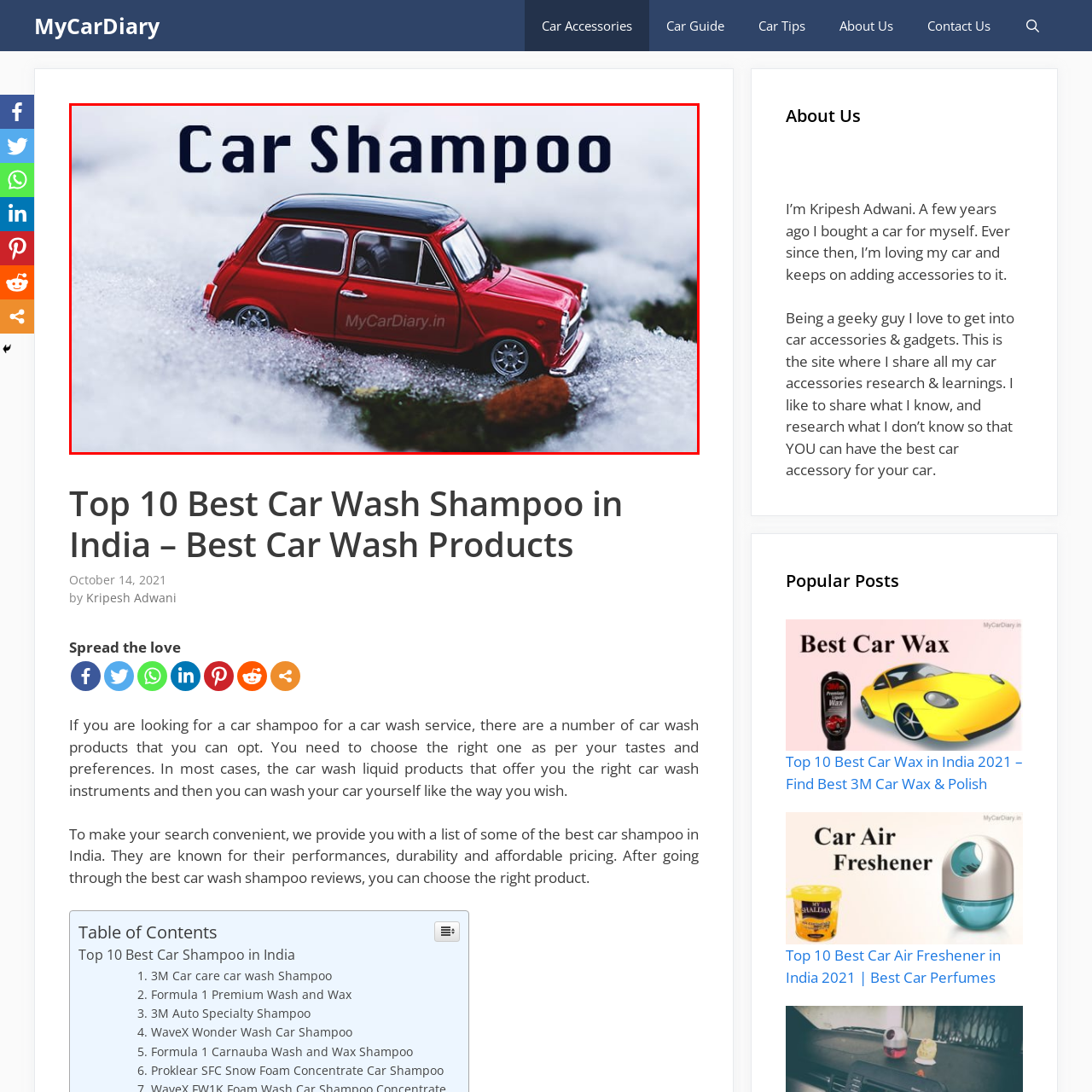Inspect the section highlighted in the red box, What is the theme of the content? 
Answer using a single word or phrase.

Vehicle maintenance